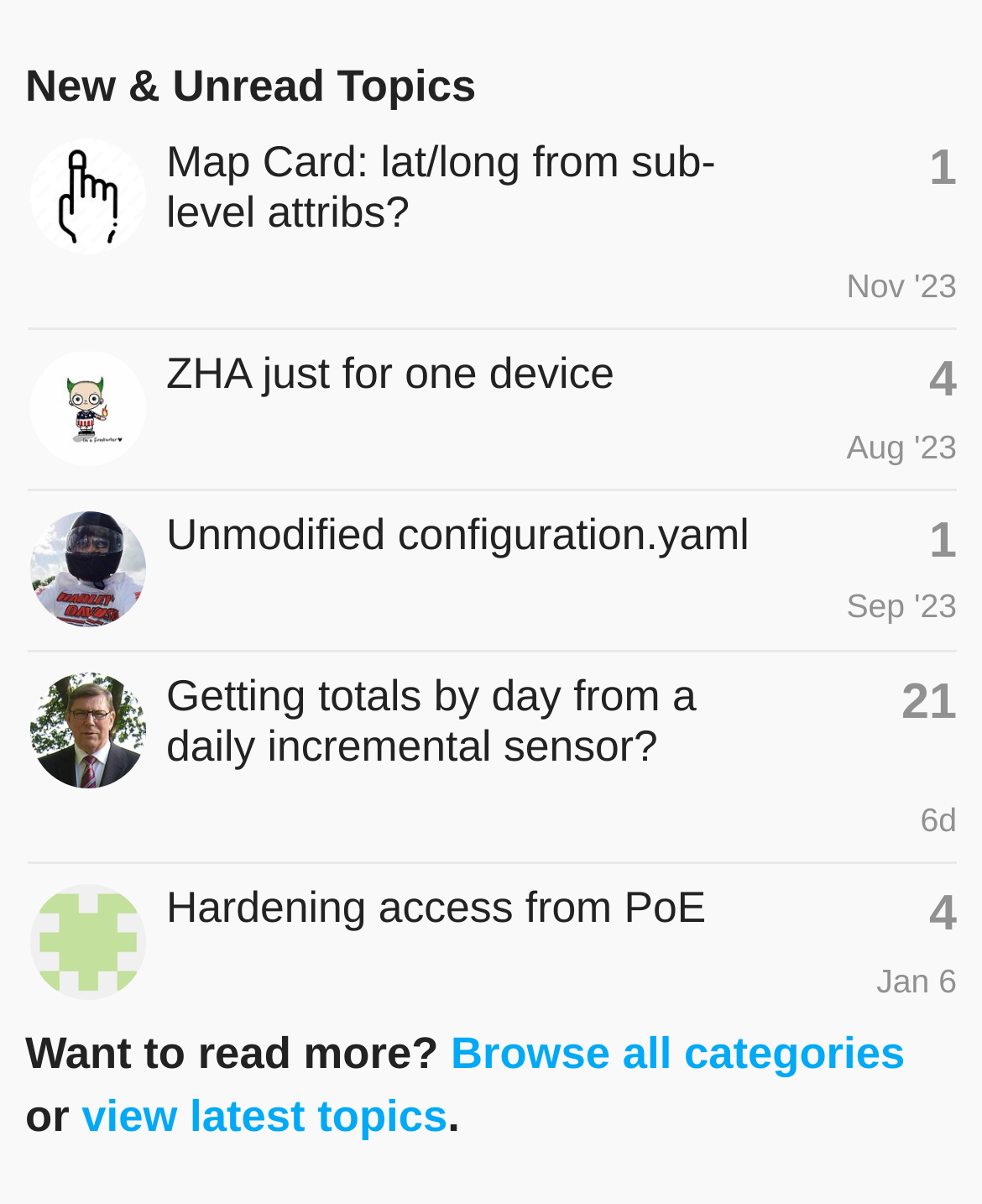Provide the bounding box coordinates of the HTML element described as: "aria-label="oz8et's profile, latest poster"". The bounding box coordinates should be four float numbers between 0 and 1, i.e., [left, top, right, bottom].

[0.028, 0.587, 0.151, 0.623]